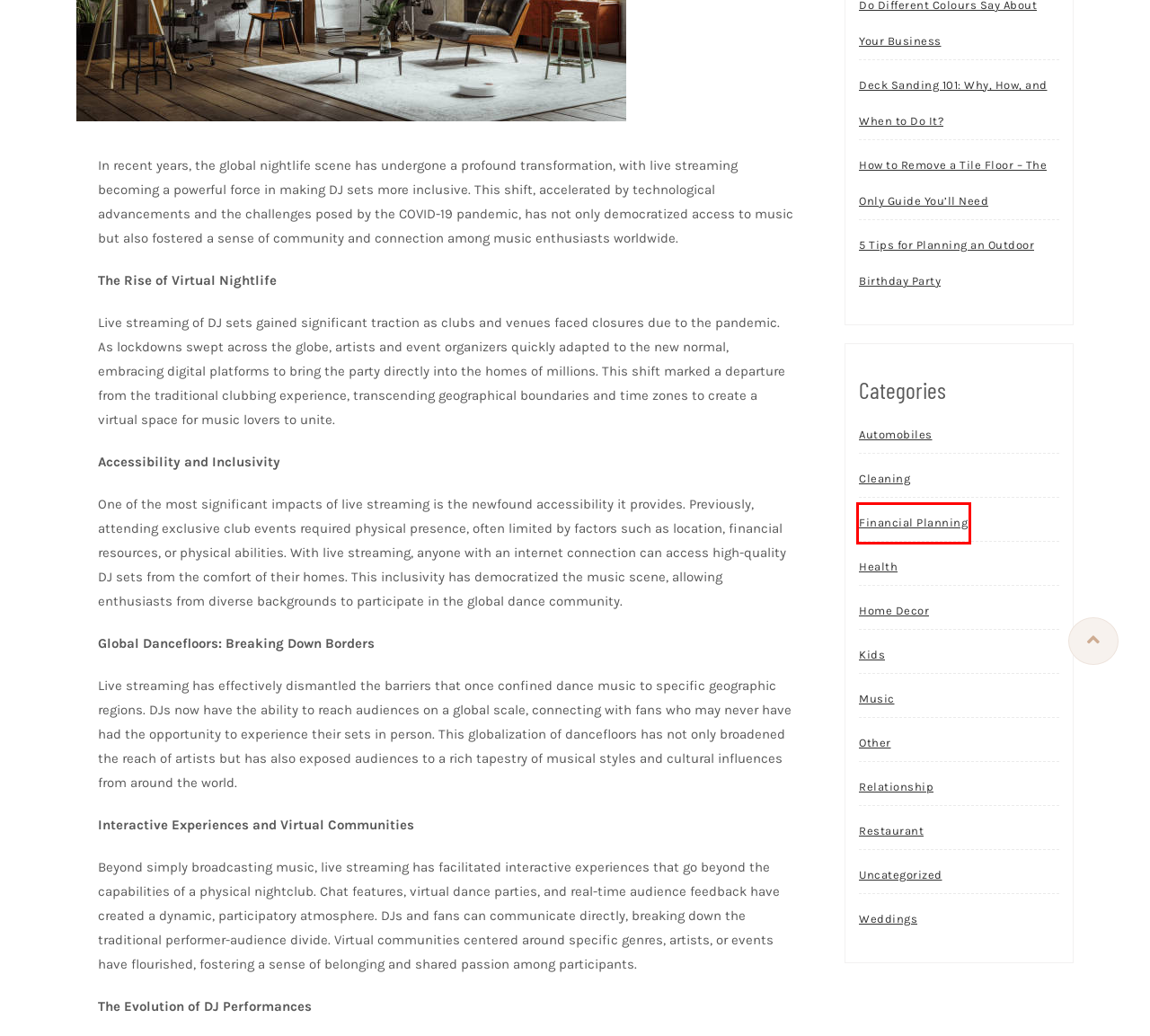You are provided with a screenshot of a webpage where a red rectangle bounding box surrounds an element. Choose the description that best matches the new webpage after clicking the element in the red bounding box. Here are the choices:
A. Financial Planning
B. 5 Tips for Planning an Outdoor Birthday Party
C. How to Remove a Tile Floor – The Only Guide You’ll Need
D. Kids
E. Health
F. Weddings
G. Automobiles
H. Cleaning

A